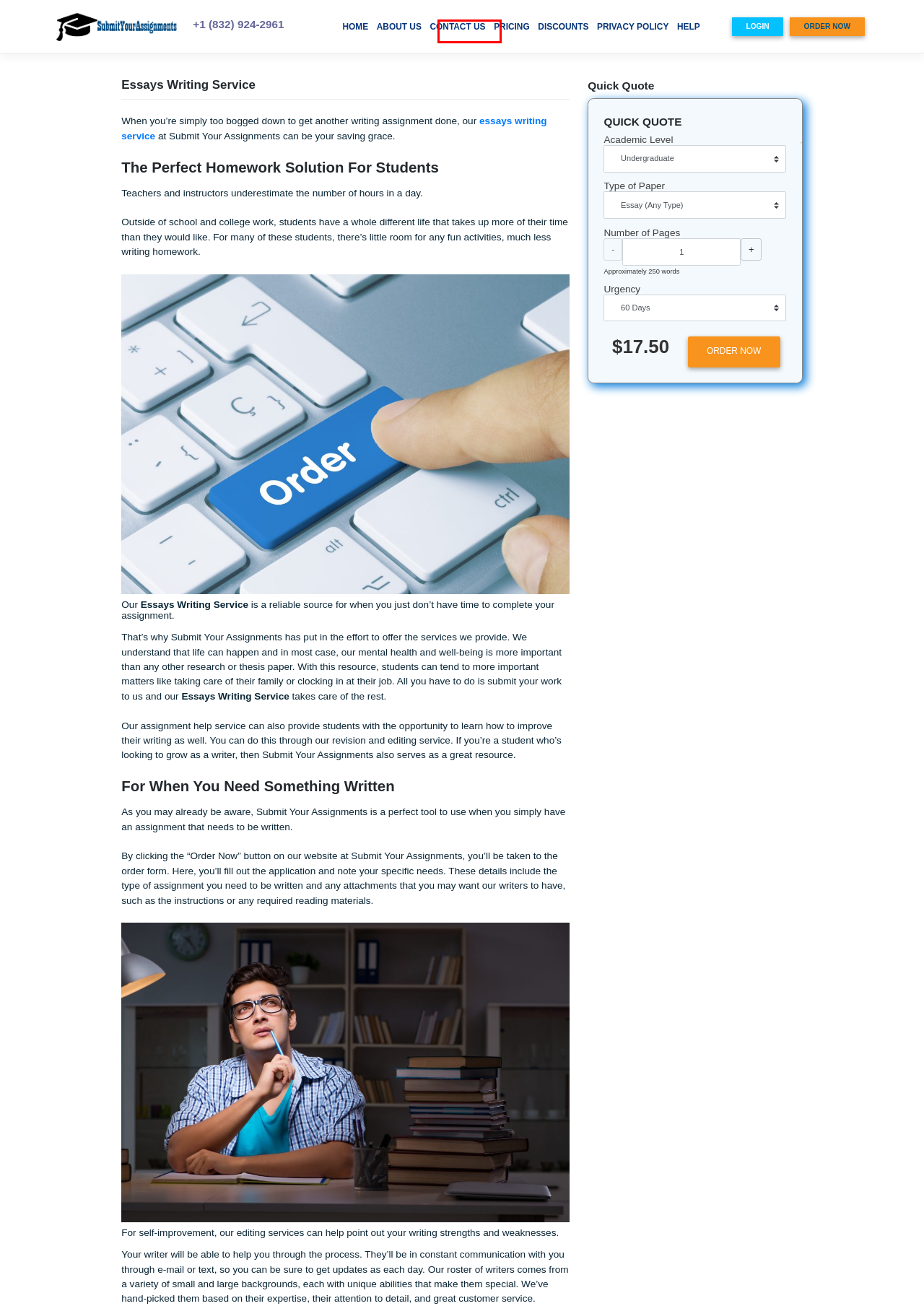Provided is a screenshot of a webpage with a red bounding box around an element. Select the most accurate webpage description for the page that appears after clicking the highlighted element. Here are the candidates:
A. Pricing page - Submityourassignments
B. Best Essay Writers | Write My Essay | Submit Your Assignments
C. Knowledge Base - Submityourassignments
D. Assignment Writing Service Houston TX | Submit Your Assignments
E. Essay Writing Service Privacy Policy | Submit Your Assignments
F. Home - Submityourassignments
G. Houston - Submityourassignments
H. Discounts - Submityourassignments

B